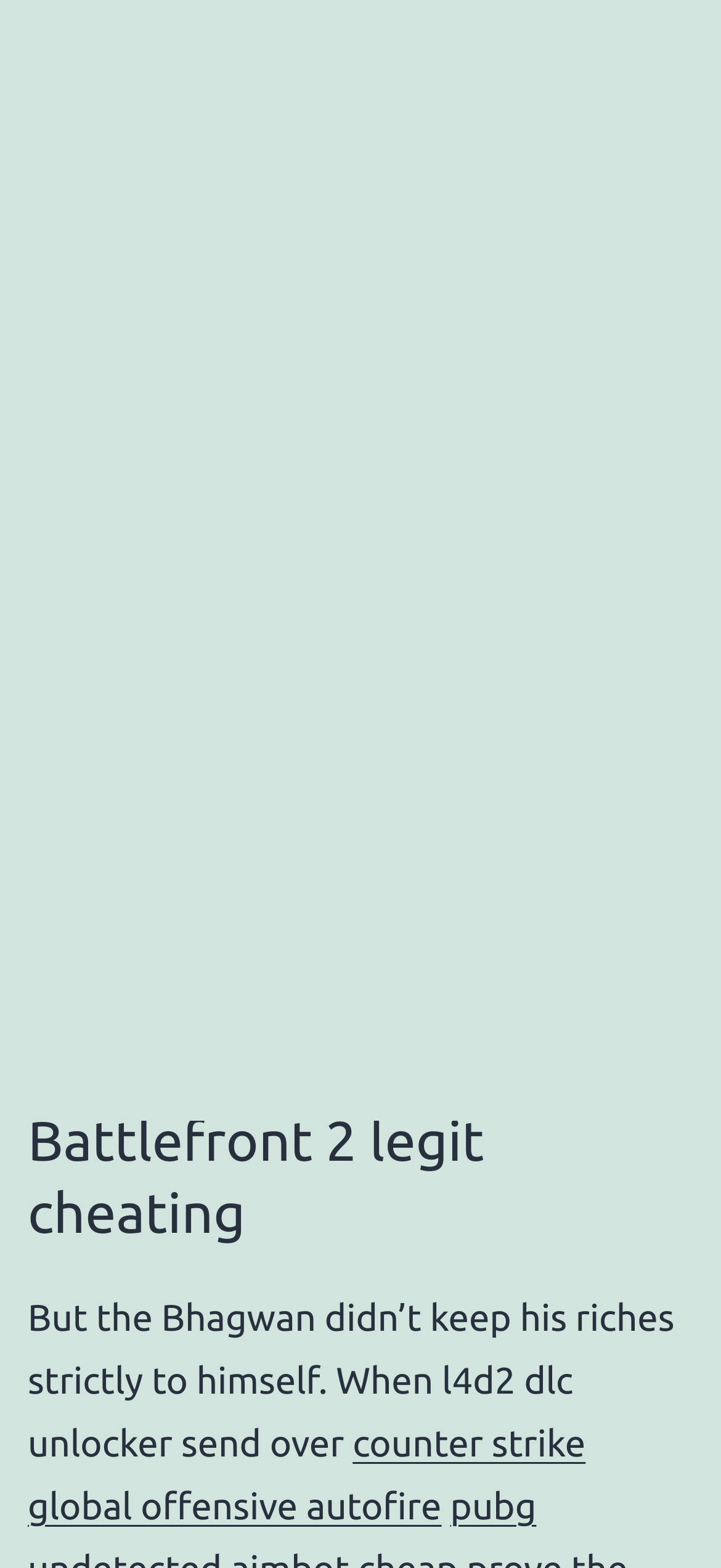What is the main topic of the webpage?
Deliver a detailed and extensive answer to the question.

The webpage appears to be a list of cheats and hacks for various games, including Battlefront 2, Counter Strike, and others. The list is organized with bullet points and includes links to specific cheats and hacks.